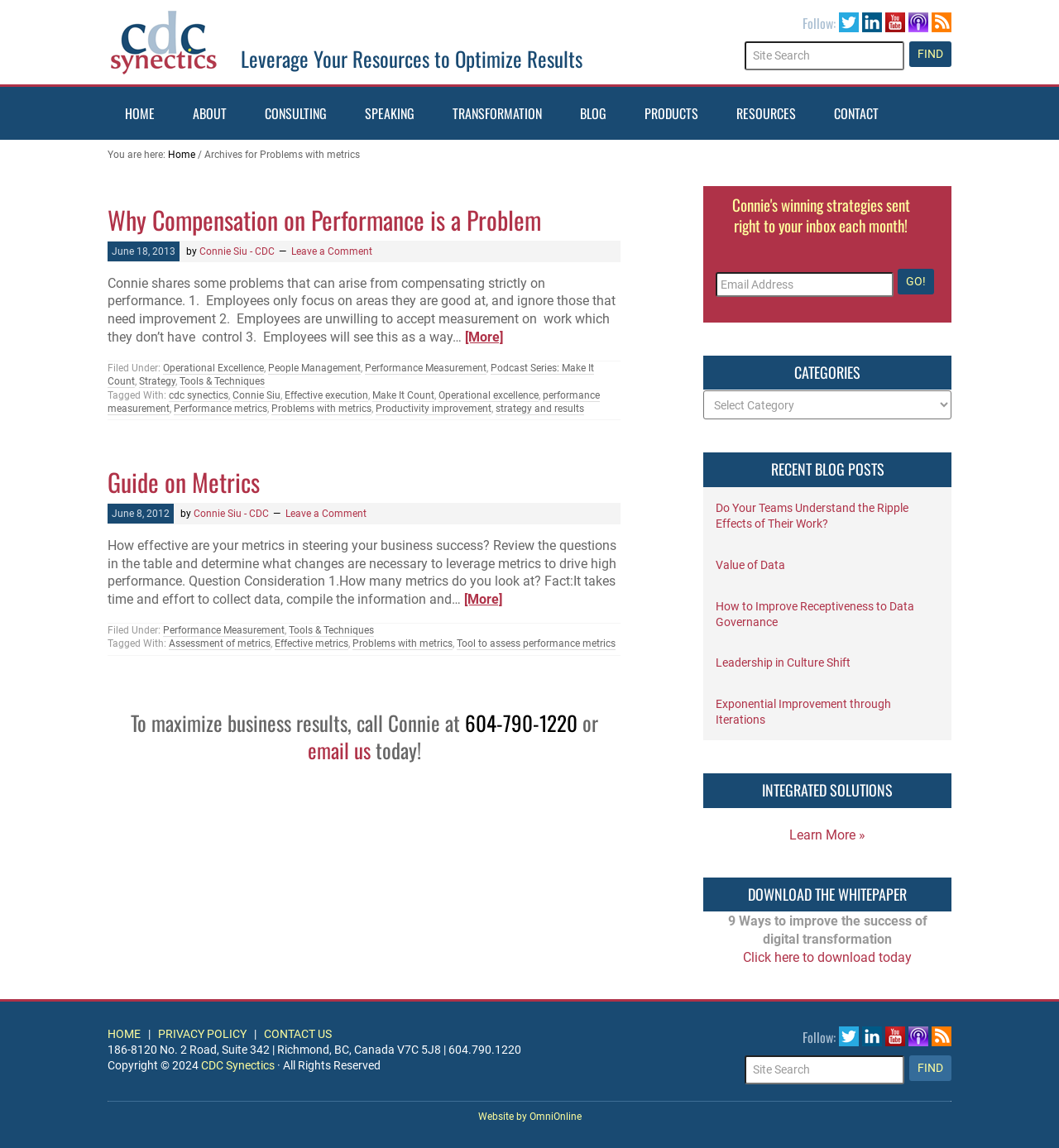Answer the question in one word or a short phrase:
What is the topic of the first article?

Compensation on Performance